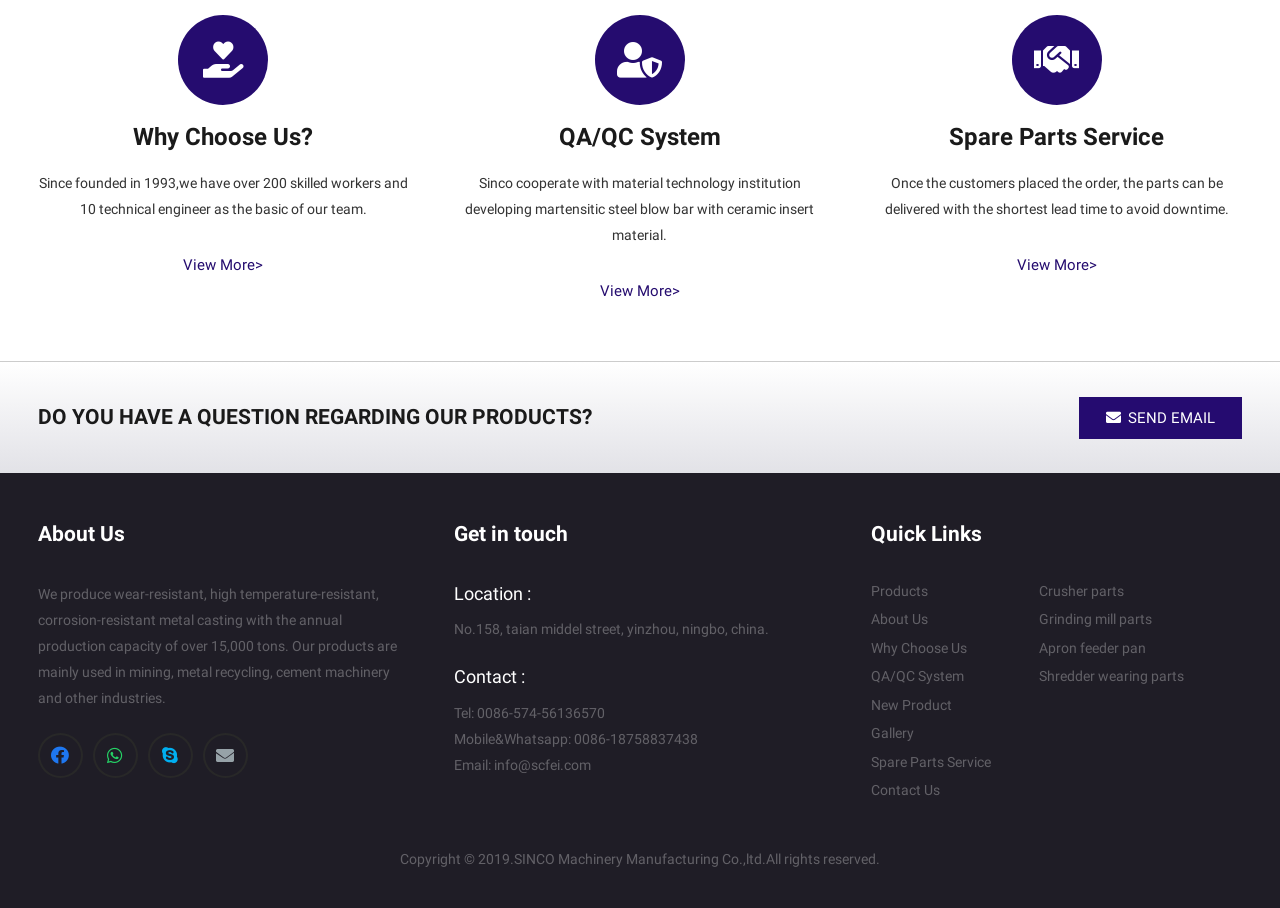Answer the question below with a single word or a brief phrase: 
How many links are there in the 'Quick Links' section?

8